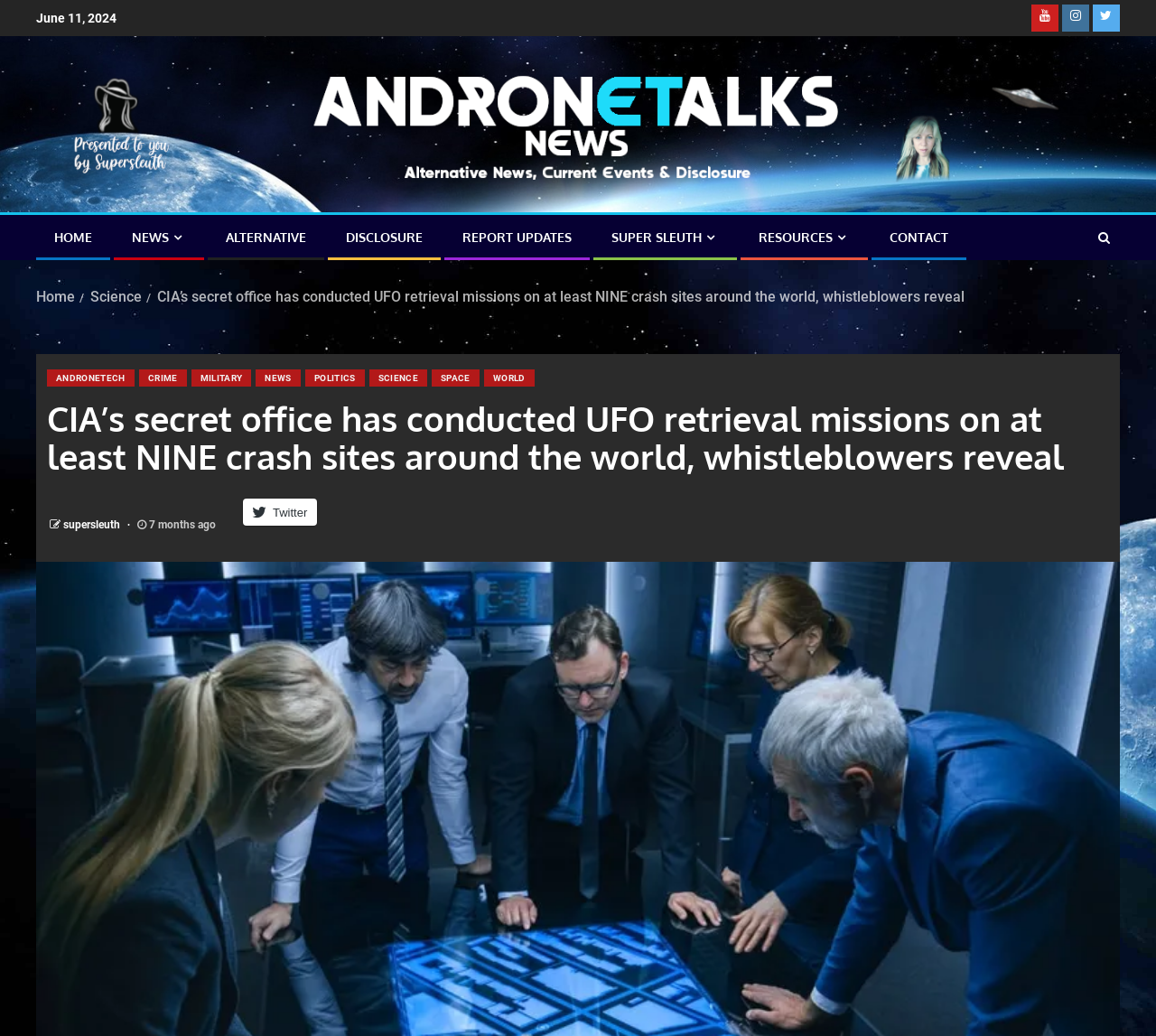Could you find the bounding box coordinates of the clickable area to complete this instruction: "Check out SUPER SLEUTH"?

[0.529, 0.221, 0.622, 0.236]